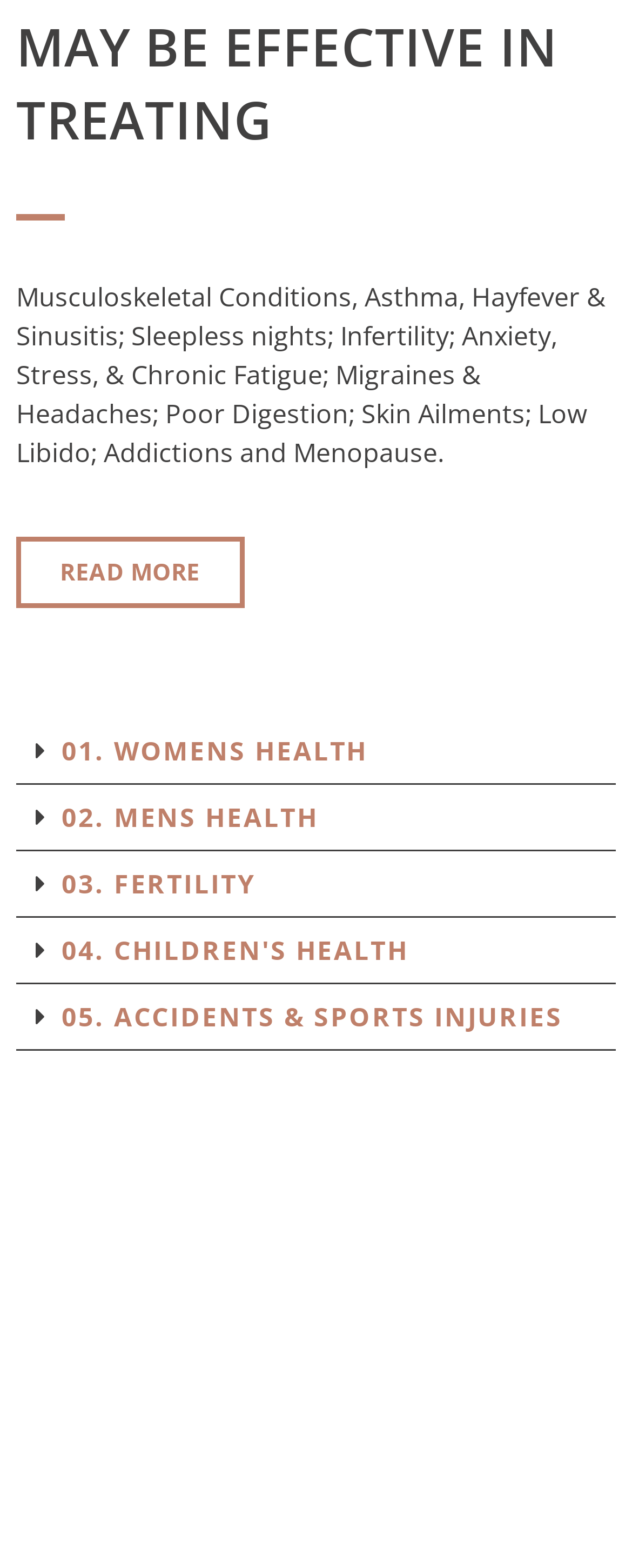How many health categories are listed on the webpage?
Using the details shown in the screenshot, provide a comprehensive answer to the question.

The webpage lists 5 health categories, which are Women's Health, Men's Health, Fertility, Children's Health, and Accidents & Sports Injuries.